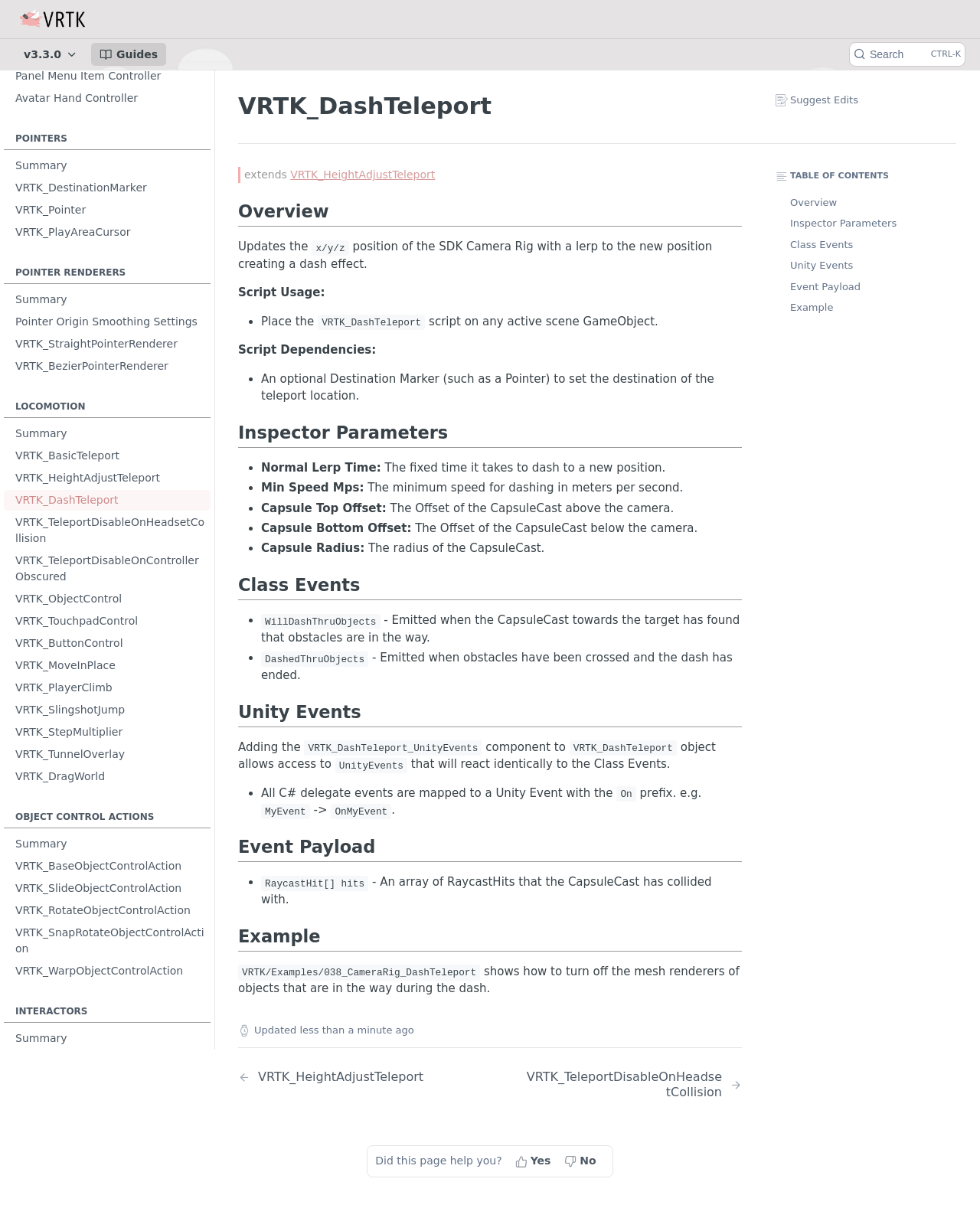Refer to the image and answer the question with as much detail as possible: What is the purpose of the Destination Marker in the script?

The question is asking about the purpose of the Destination Marker in the script. From the webpage, we can see that the script dependencies include 'An optional Destination Marker (such as a Pointer) to set the destination of the teleport location.' Therefore, the answer is to set the destination of the teleport location.